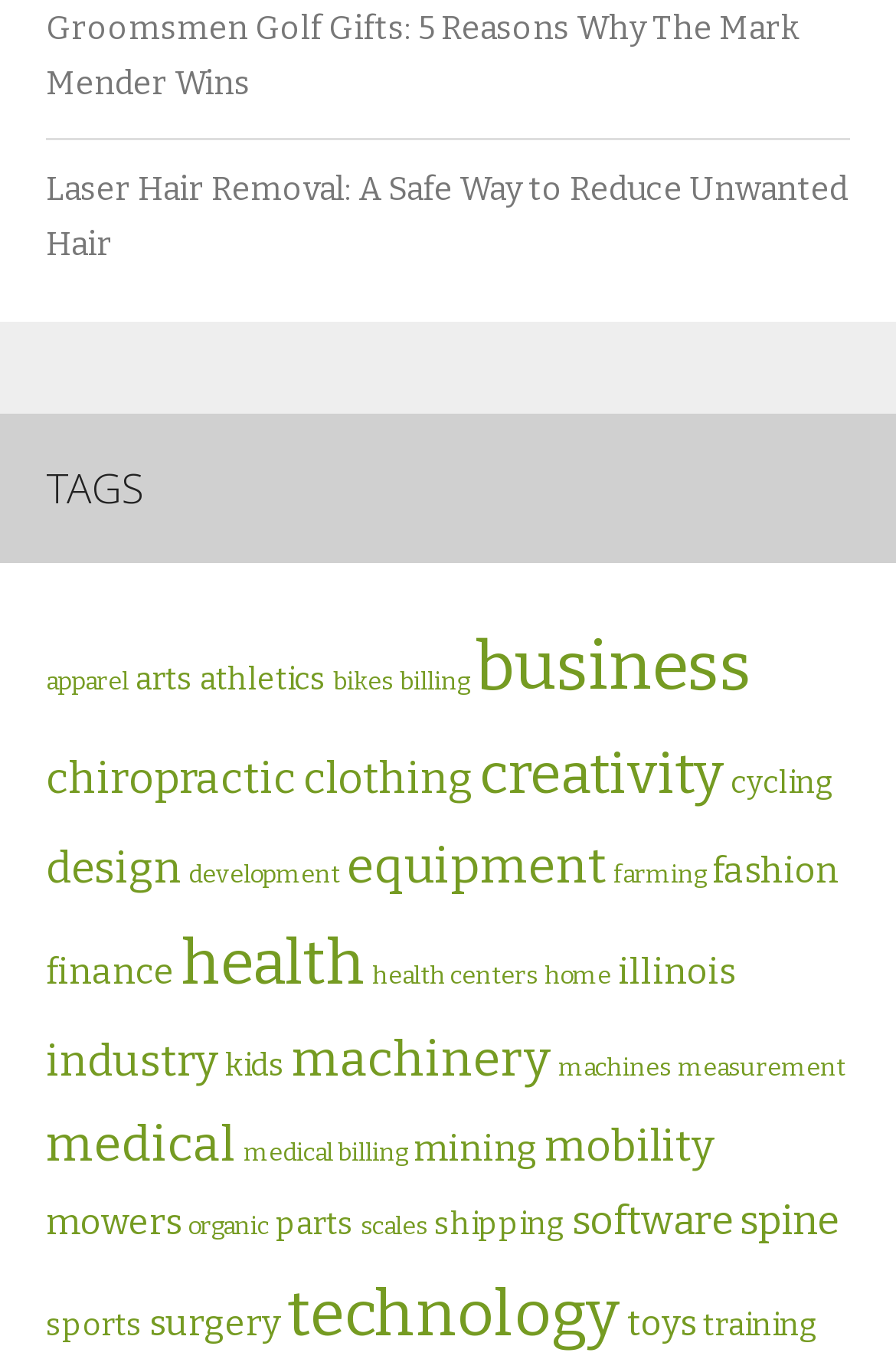Look at the image and answer the question in detail:
Is there a category related to technology?

I searched the list of categories under 'TAGS' and found that there is a category called 'technology' with 16 items listed.